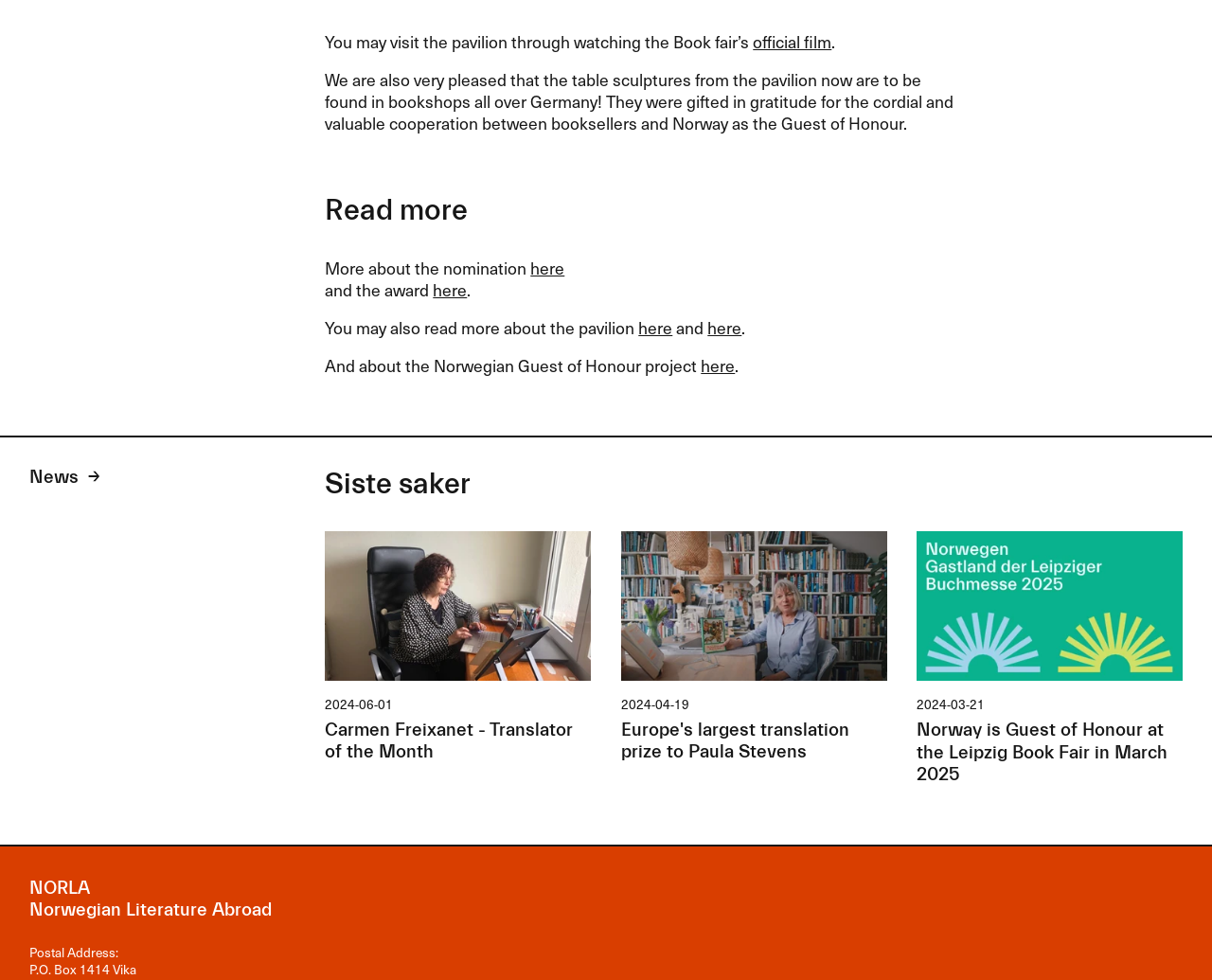Determine the bounding box of the UI element mentioned here: "here". The coordinates must be in the format [left, top, right, bottom] with values ranging from 0 to 1.

[0.438, 0.261, 0.466, 0.286]